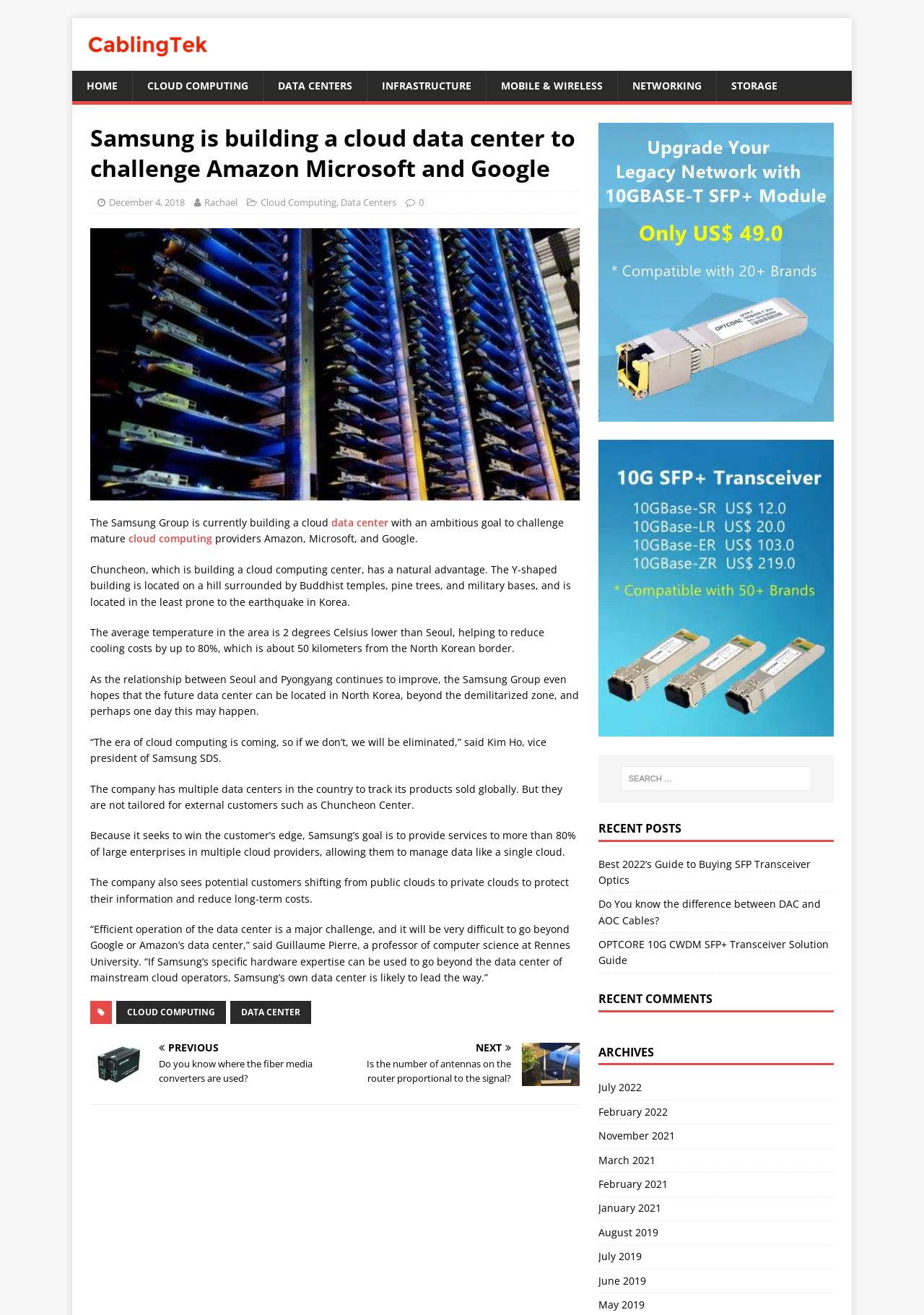Extract the bounding box coordinates of the UI element described: "Cloud Computing". Provide the coordinates in the format [left, top, right, bottom] with values ranging from 0 to 1.

[0.282, 0.149, 0.364, 0.158]